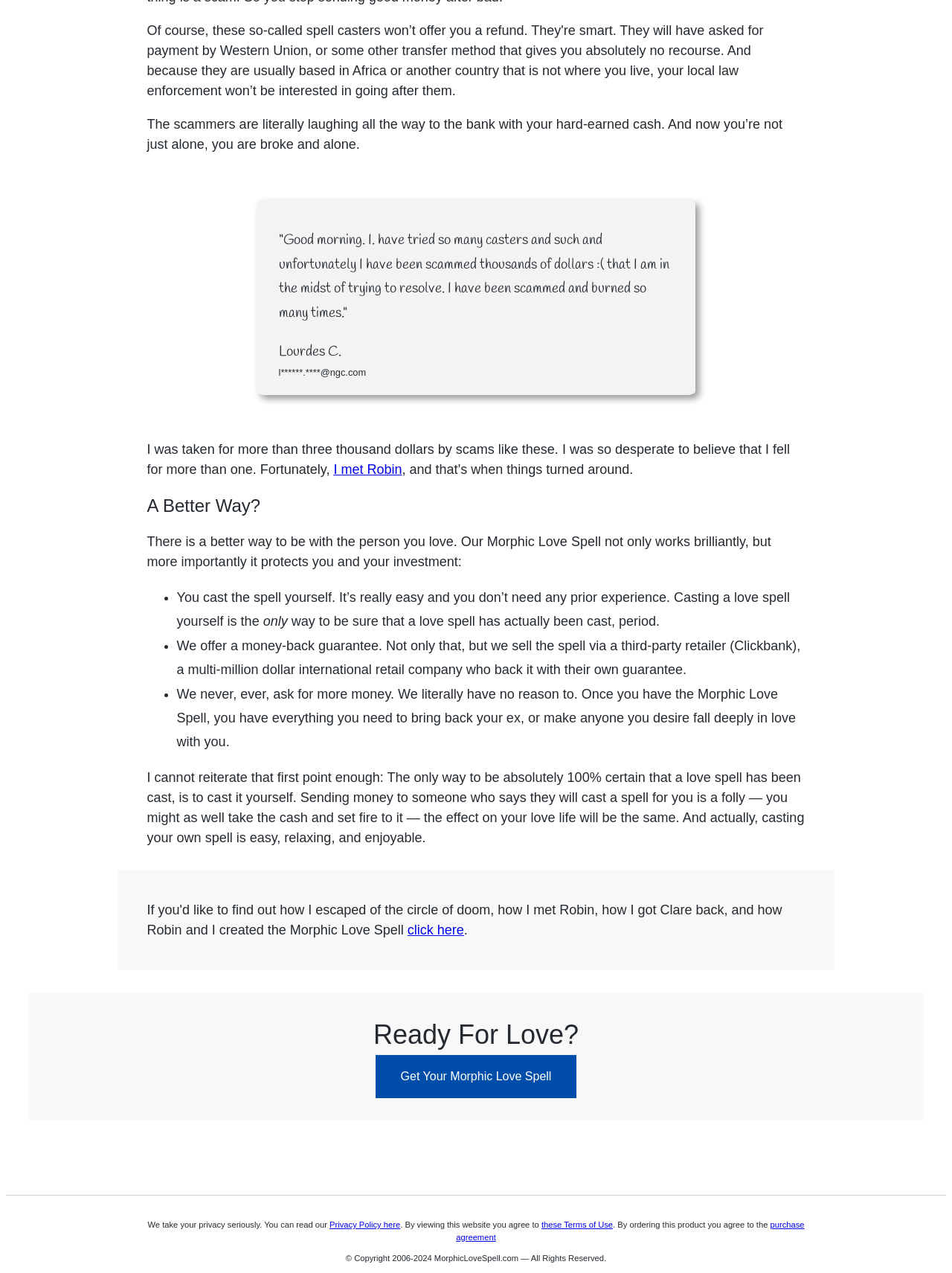Can you look at the image and give a comprehensive answer to the question:
Why is casting a love spell yourself important?

According to the webpage, casting a love spell yourself is the only way to be absolutely 100% certain that a love spell has been cast. This is because sending money to someone who claims to cast a spell for you is a folly, and the effect on your love life will be the same as setting fire to the cash.